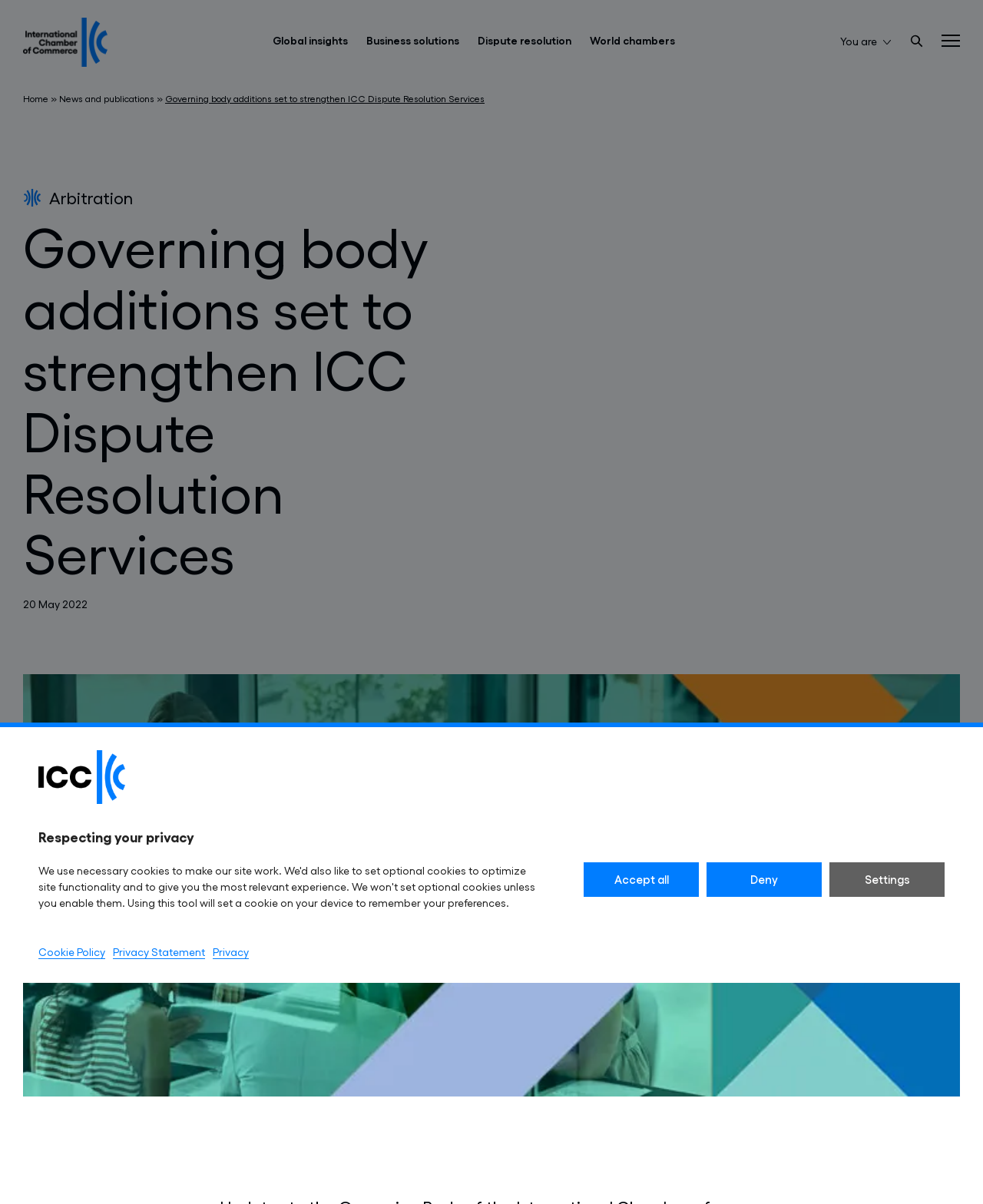How many toggle menu buttons are on the top banner?
Can you provide a detailed and comprehensive answer to the question?

I counted the number of button elements with the text 'Toggle menu' on the top banner, and found four of them, located at different positions with bounding box coordinates [0.36, 0.027, 0.368, 0.04], [0.473, 0.027, 0.481, 0.04], [0.588, 0.027, 0.595, 0.04], and [0.693, 0.027, 0.701, 0.04].